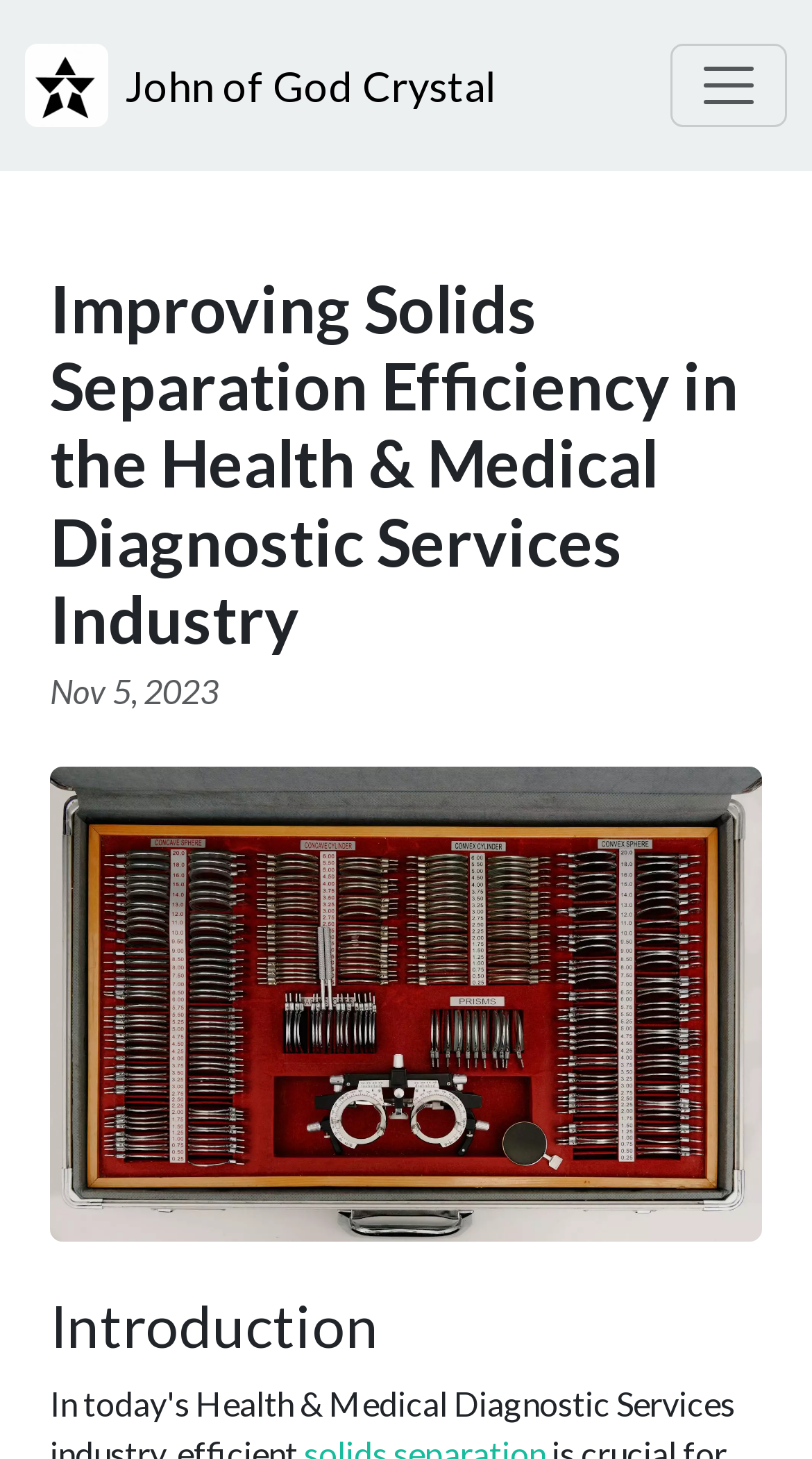Using the element description aria-label="Toggle navigation", predict the bounding box coordinates for the UI element. Provide the coordinates in (top-left x, top-left y, bottom-right x, bottom-right y) format with values ranging from 0 to 1.

[0.826, 0.03, 0.969, 0.087]